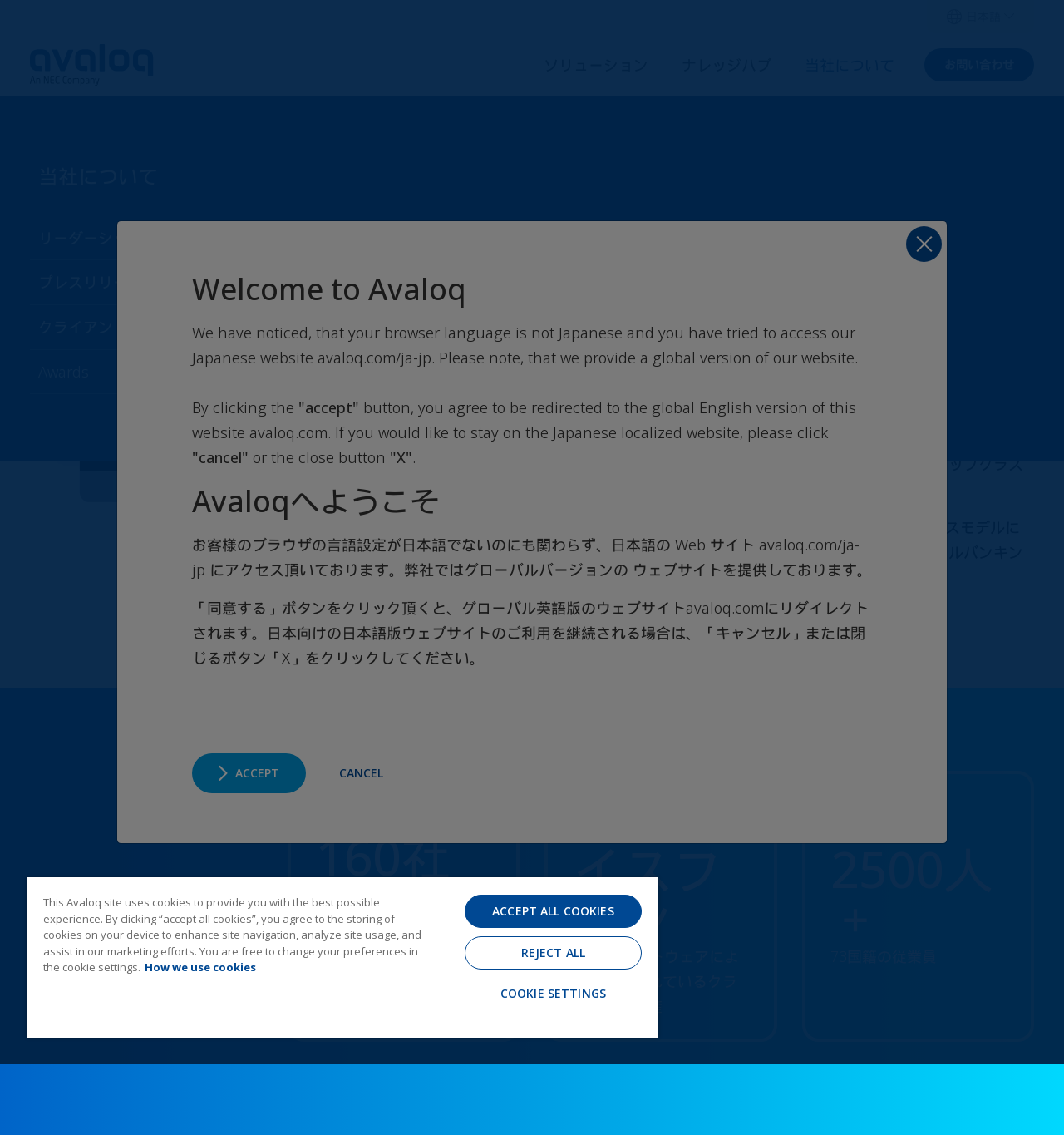Locate the bounding box coordinates of the area that needs to be clicked to fulfill the following instruction: "Go to the solutions page". The coordinates should be in the format of four float numbers between 0 and 1, namely [left, top, right, bottom].

[0.495, 0.029, 0.625, 0.085]